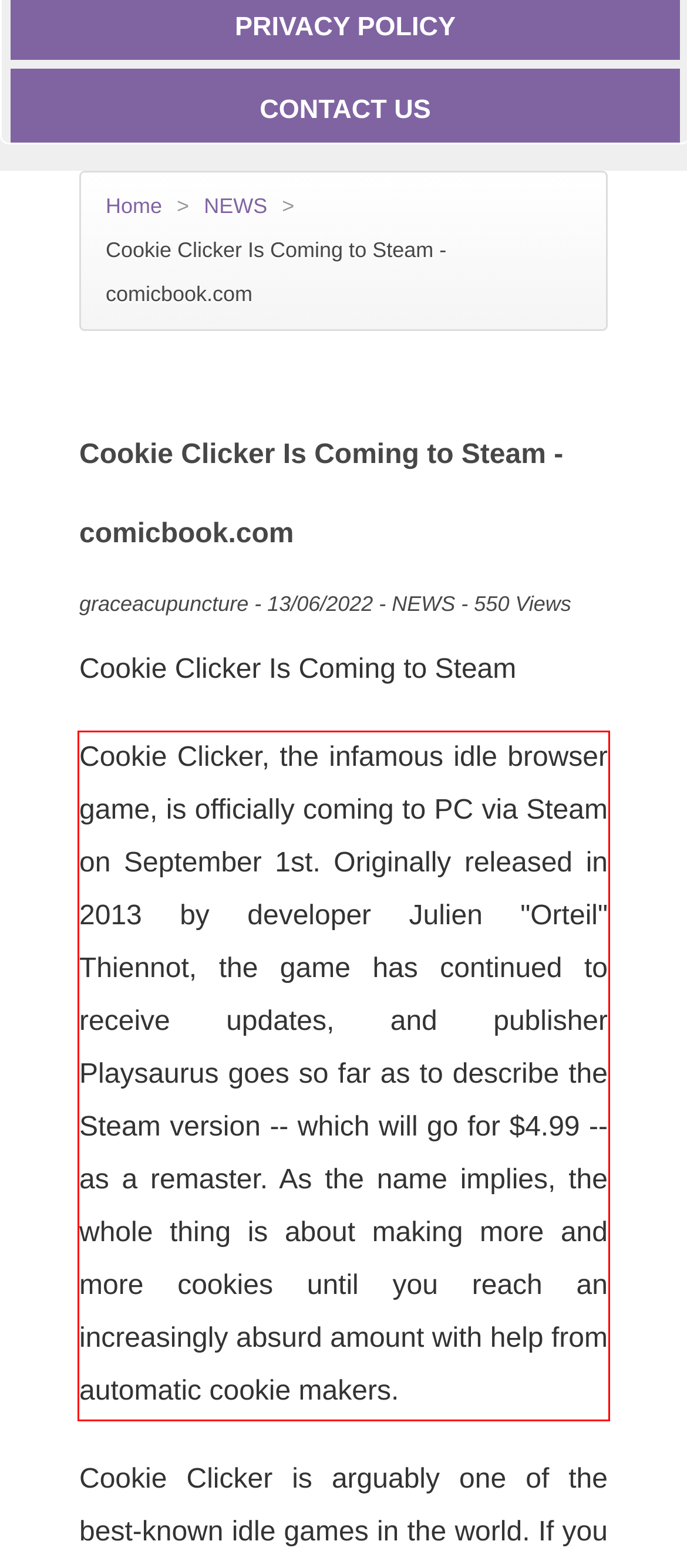Using the provided screenshot of a webpage, recognize and generate the text found within the red rectangle bounding box.

Cookie Clicker, the infamous idle browser game, is officially coming to PC via Steam on September 1st. Originally released in 2013 by developer Julien "Orteil" Thiennot, the game has continued to receive updates, and publisher Playsaurus goes so far as to describe the Steam version -- which will go for $4.99 -- as a remaster. As the name implies, the whole thing is about making more and more cookies until you reach an increasingly absurd amount with help from automatic cookie makers.